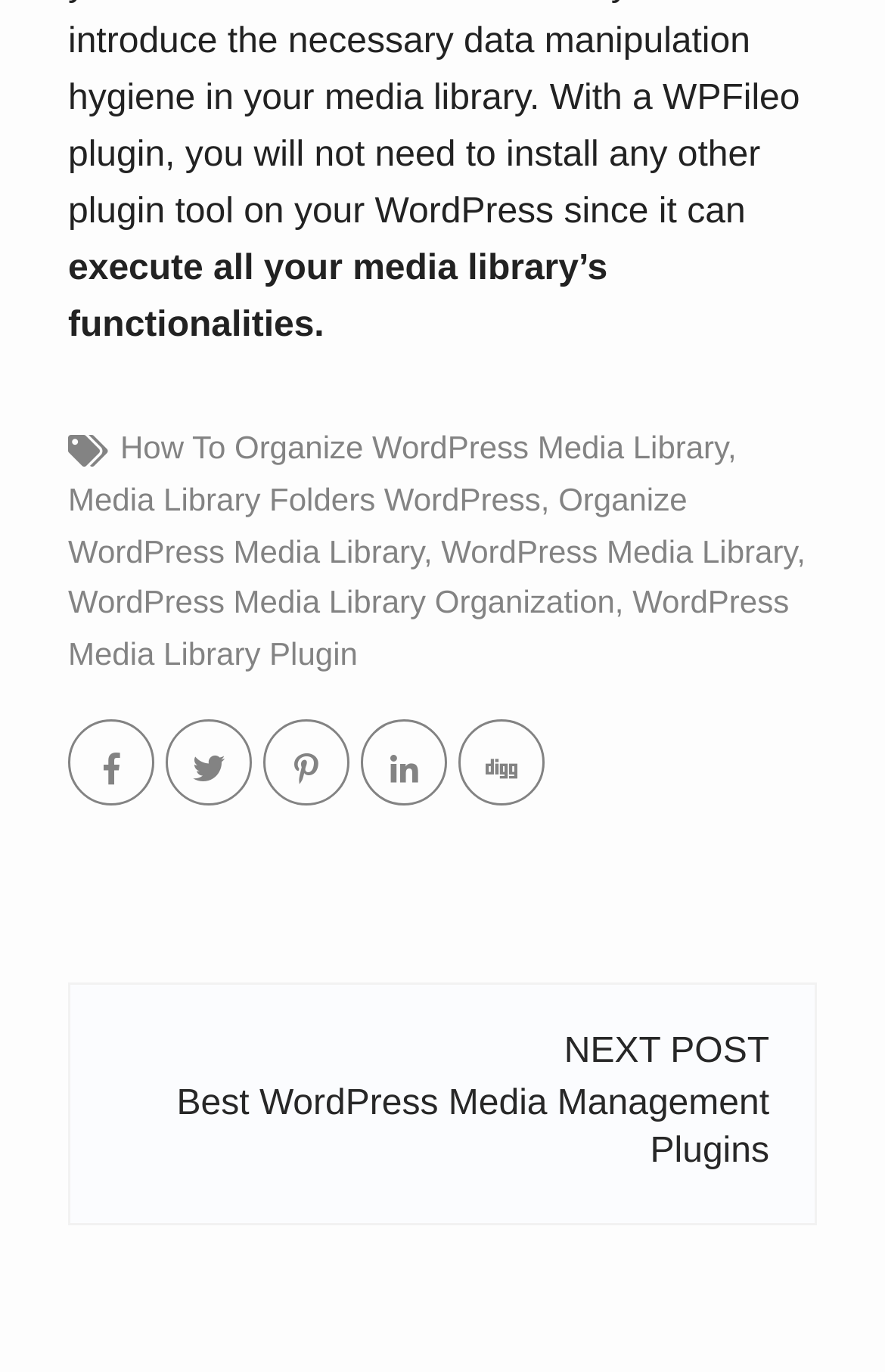Indicate the bounding box coordinates of the clickable region to achieve the following instruction: "Visit 'Media Library Folders WordPress'."

[0.077, 0.35, 0.611, 0.377]